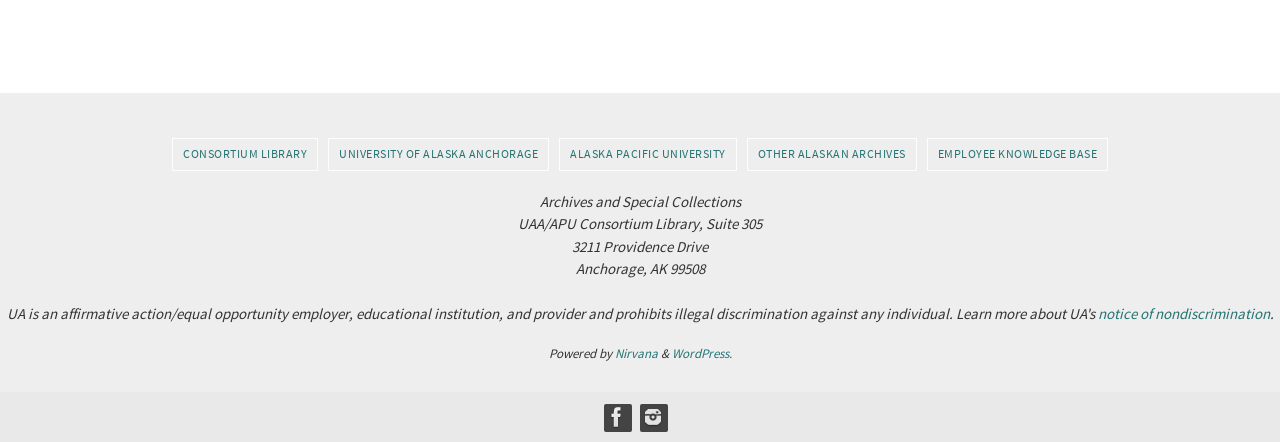What is the address of the library?
Using the image, elaborate on the answer with as much detail as possible.

I found the answer by looking at the static text elements on the page, where it lists the address in multiple lines. The address is '3211 Providence Drive' on one line, and 'Anchorage, AK 99508' on another line.